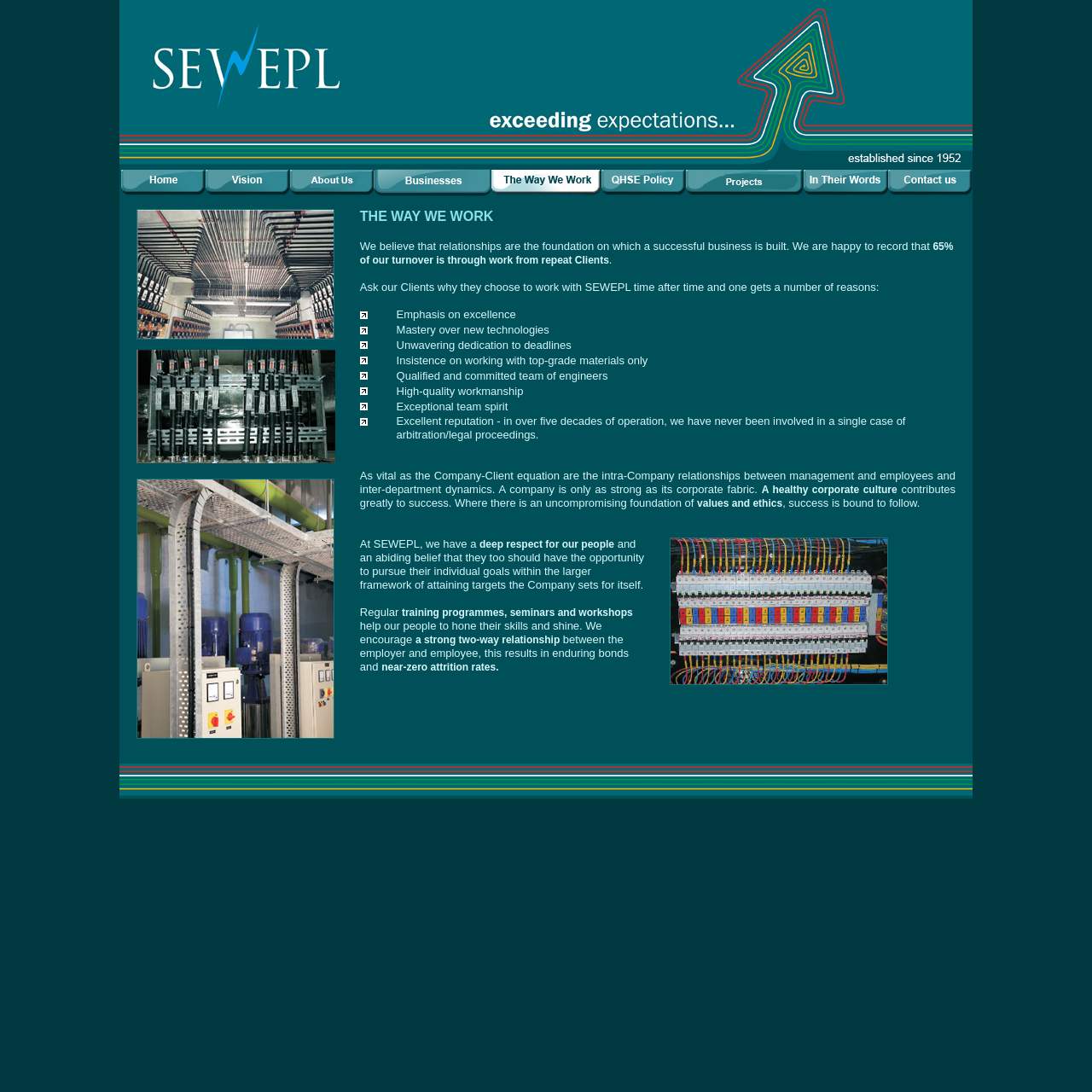What is the company's approach to technology?
Analyze the screenshot and provide a detailed answer to the question.

The company emphasizes mastery over new technologies, as mentioned in the 'THE WAY WE WORK' section, indicating their commitment to staying up-to-date with the latest technological advancements.